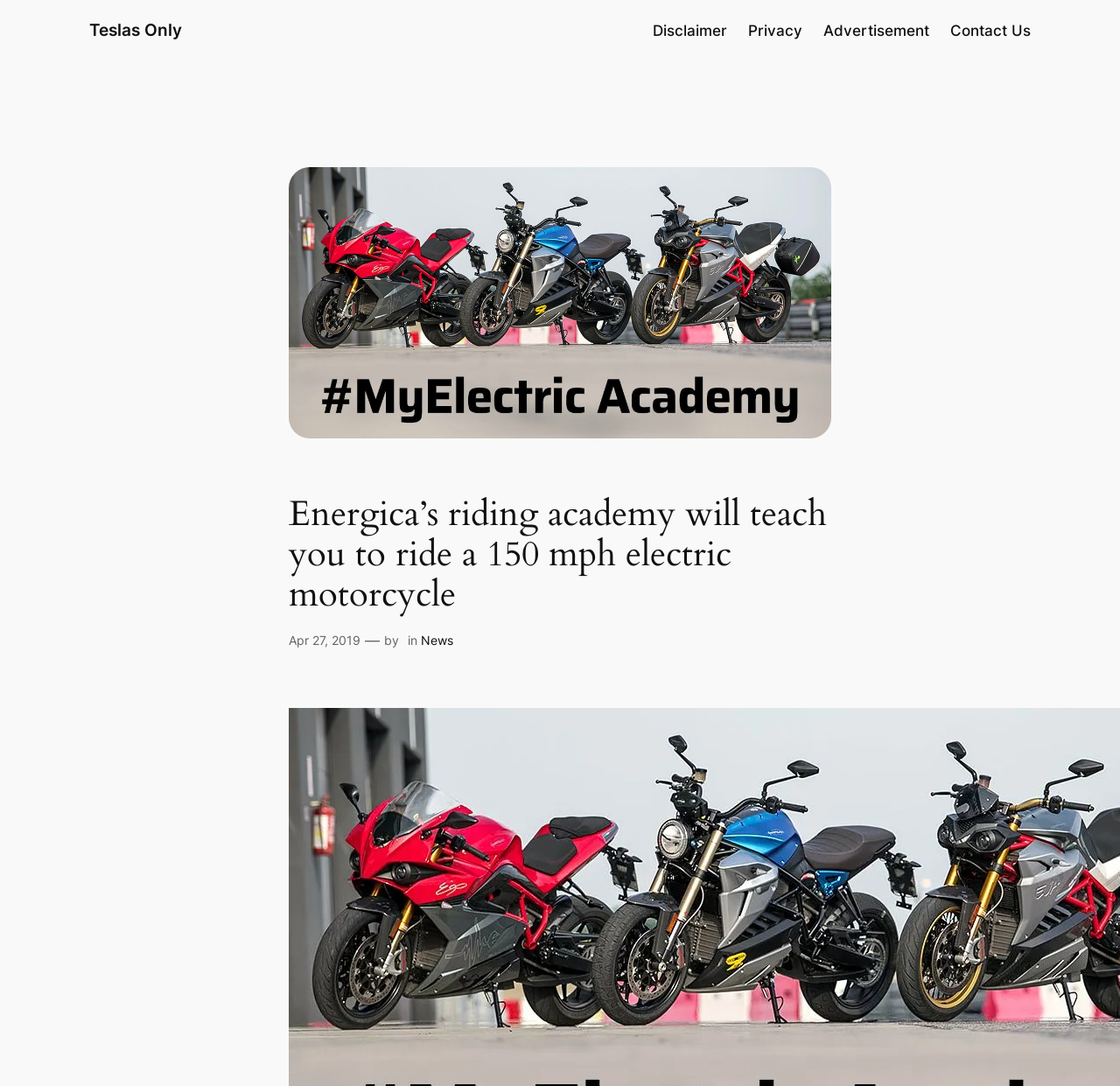Can you locate the main headline on this webpage and provide its text content?

Energica’s riding academy will teach you to ride a 150 mph electric motorcycle